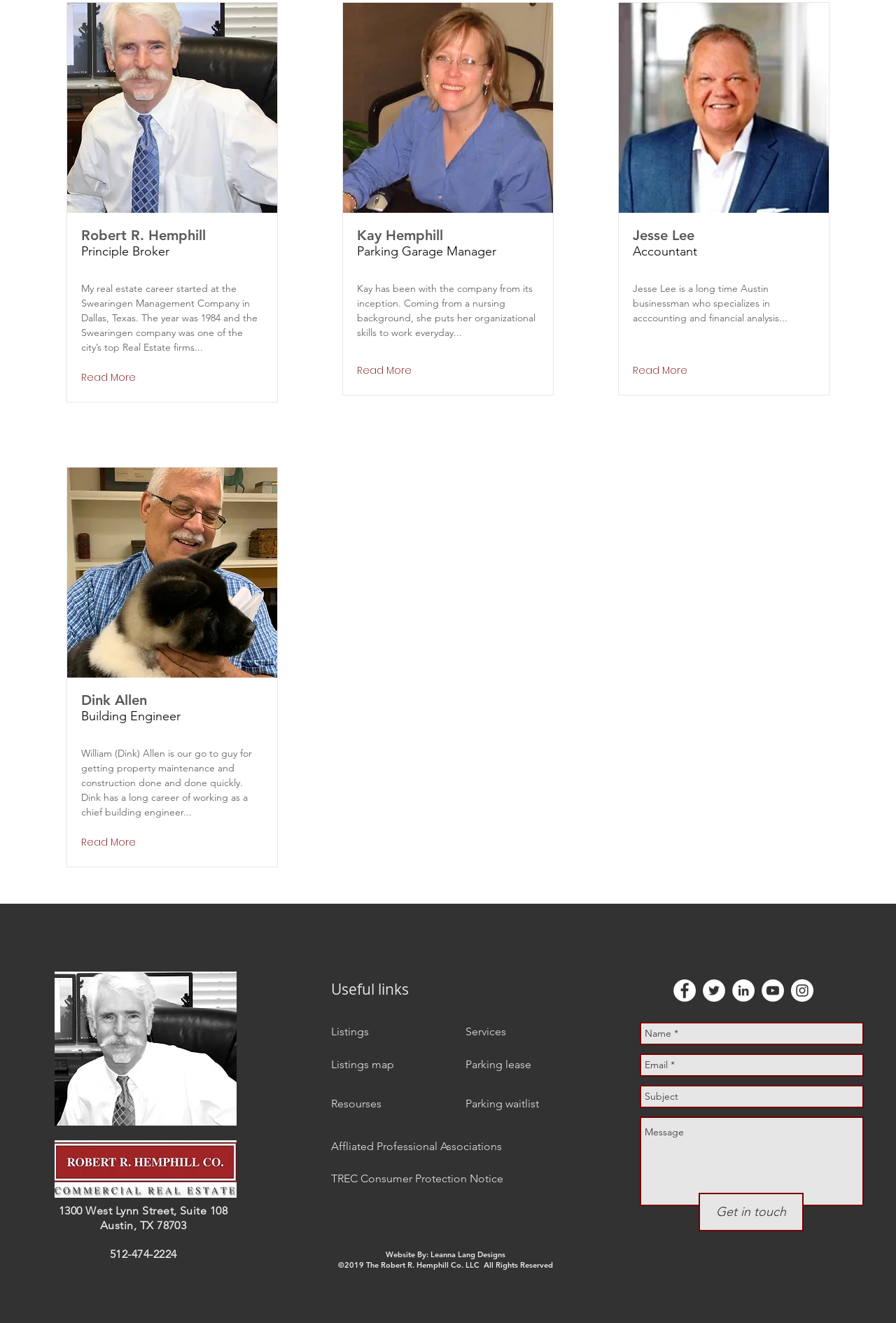From the element description Listings map, predict the bounding box coordinates of the UI element. The coordinates must be specified in the format (top-left x, top-left y, bottom-right x, bottom-right y) and should be within the 0 to 1 range.

[0.37, 0.395, 0.47, 0.41]